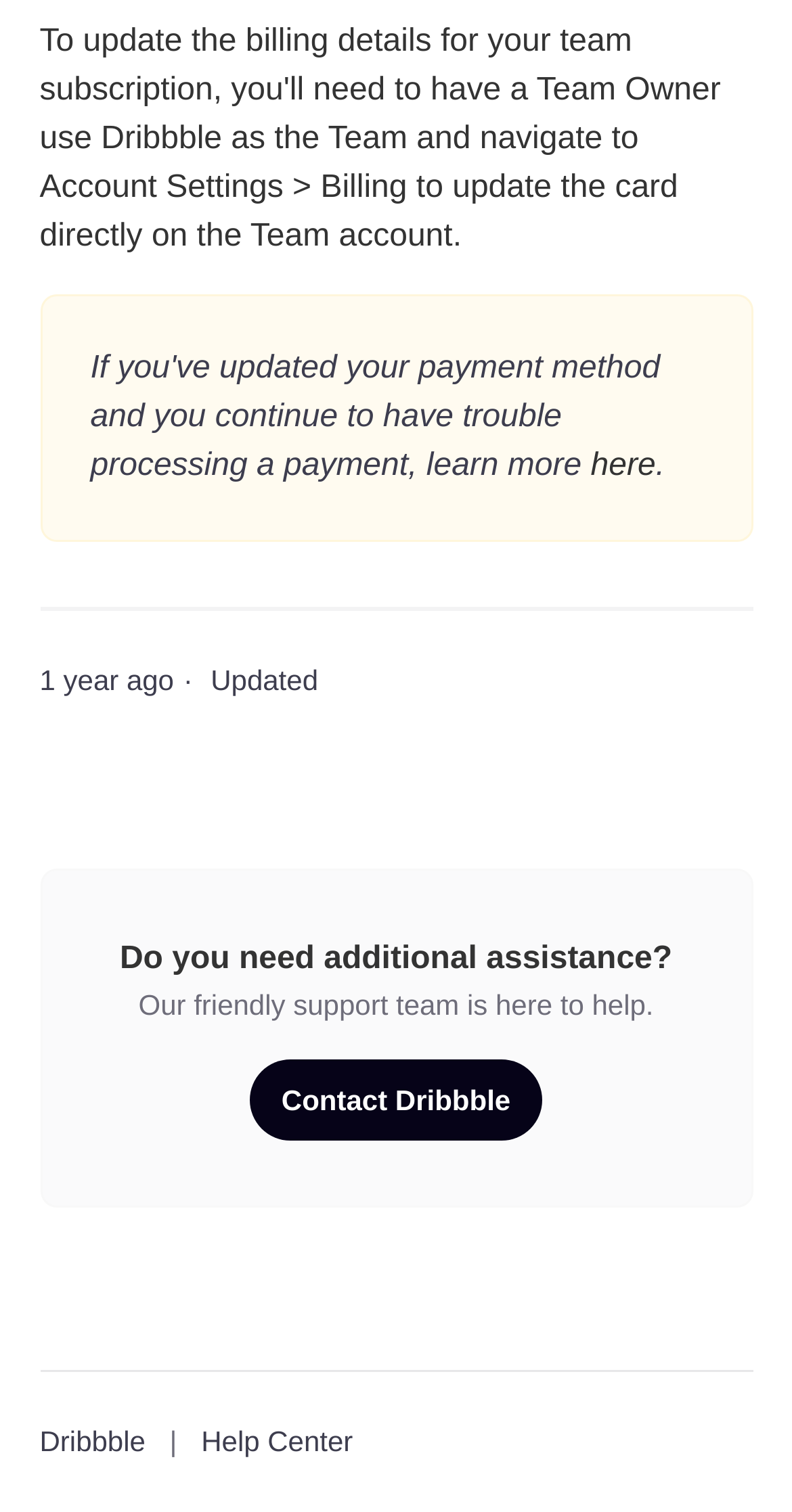Please locate the UI element described by "Help Center" and provide its bounding box coordinates.

[0.254, 0.942, 0.446, 0.964]